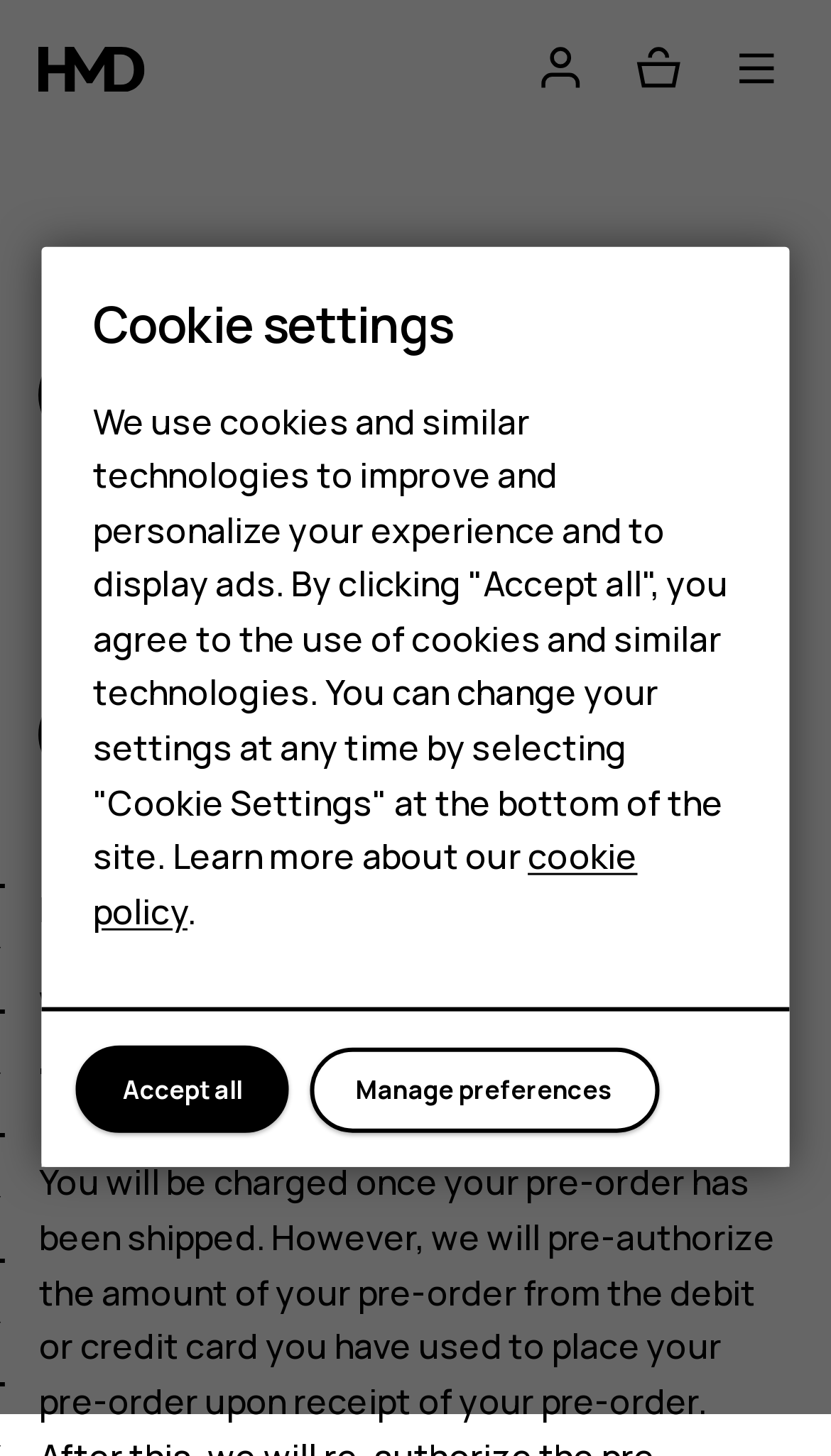Reply to the question with a single word or phrase:
What is the brand of the phone?

HMD